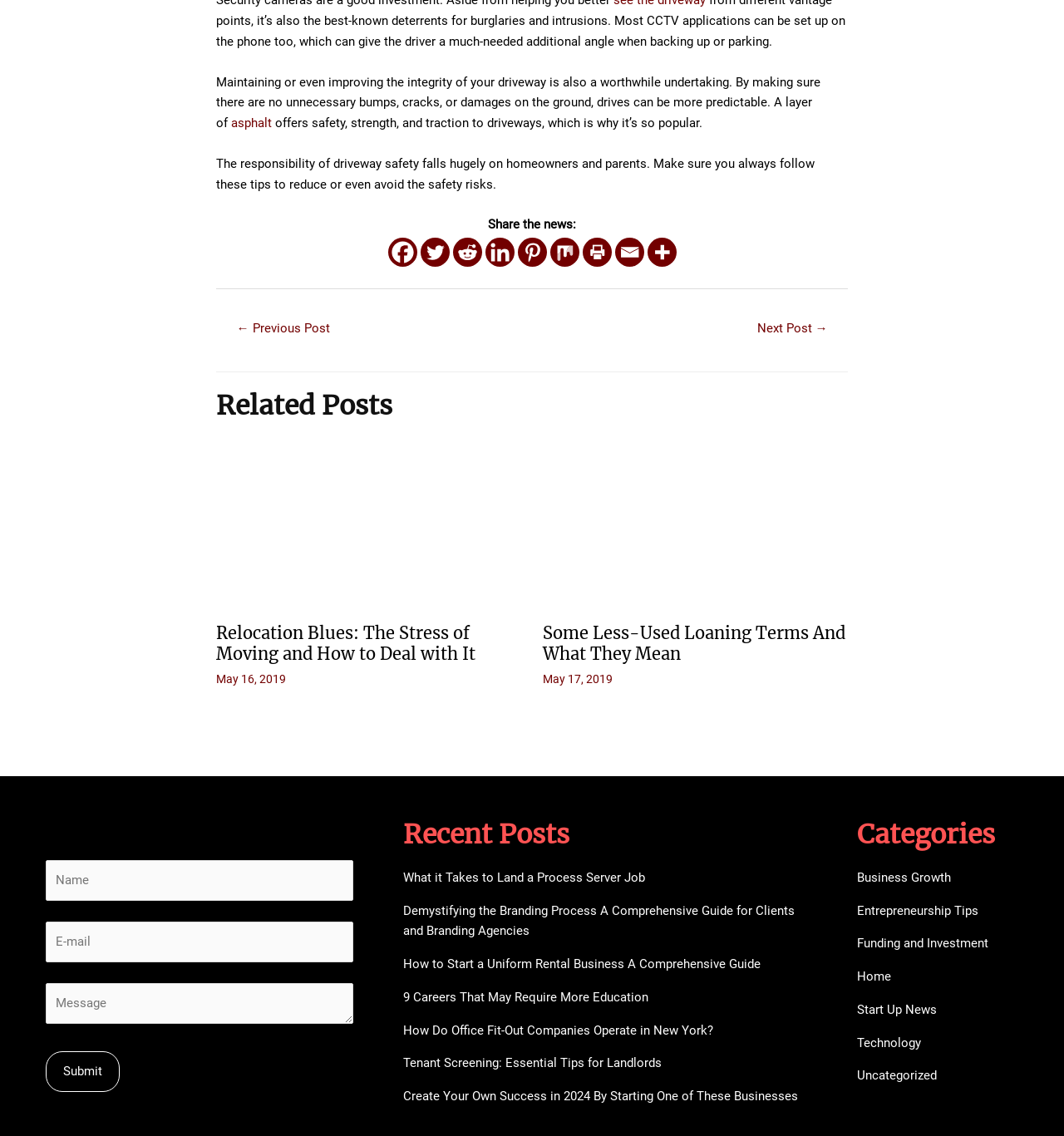Locate the bounding box coordinates of the segment that needs to be clicked to meet this instruction: "Read the previous post".

[0.205, 0.278, 0.327, 0.303]